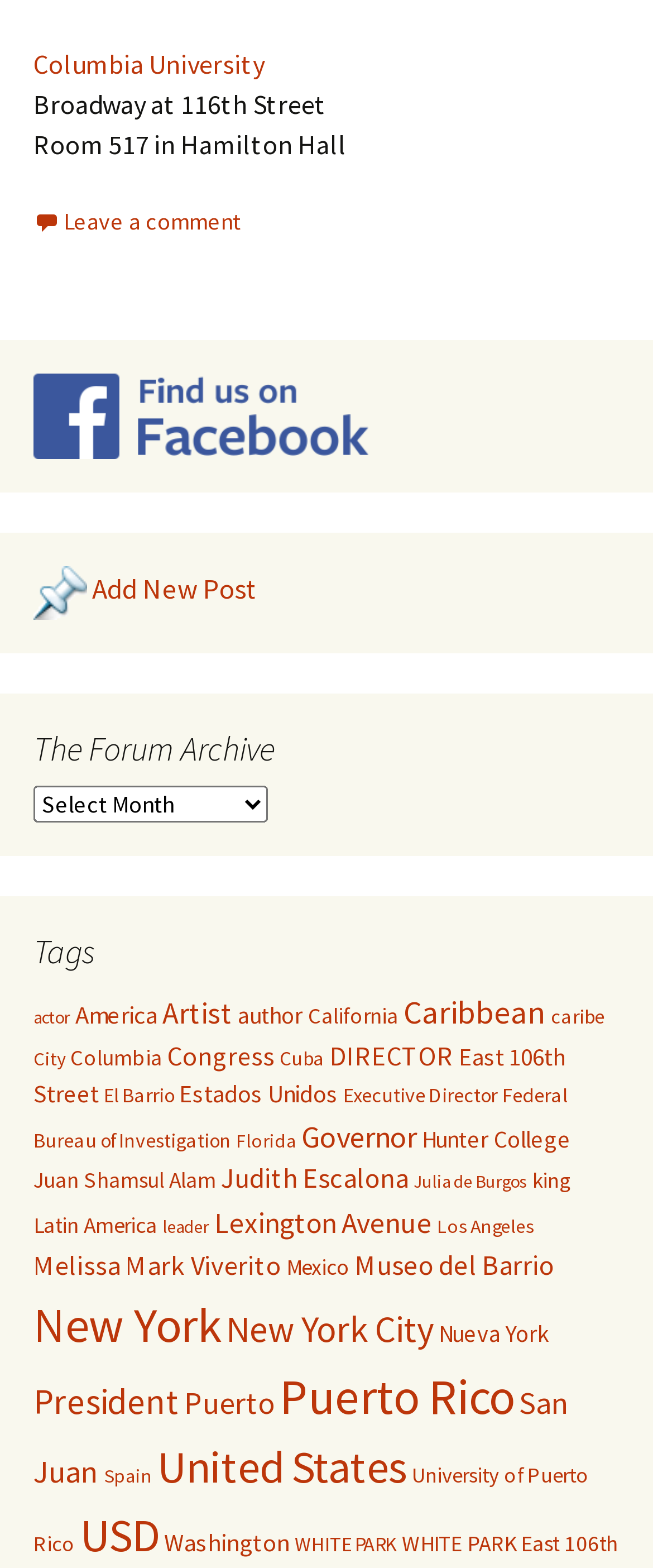Reply to the question with a single word or phrase:
What is the purpose of the 'Add New Post' button?

To add a new post